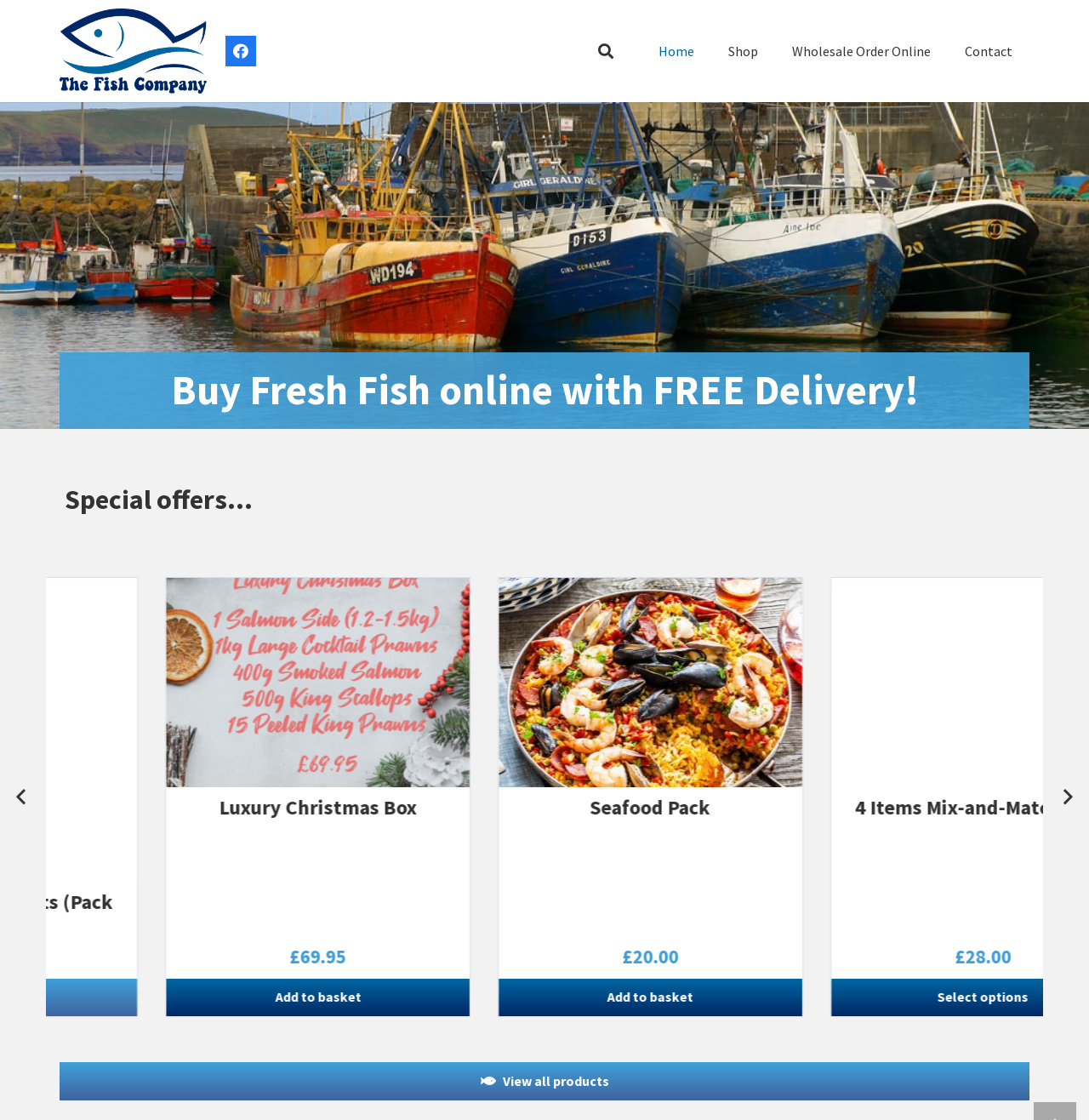What is the name of the third product on the page?
Answer the question with a single word or phrase by looking at the picture.

4 Items Mix-and-Match Offer